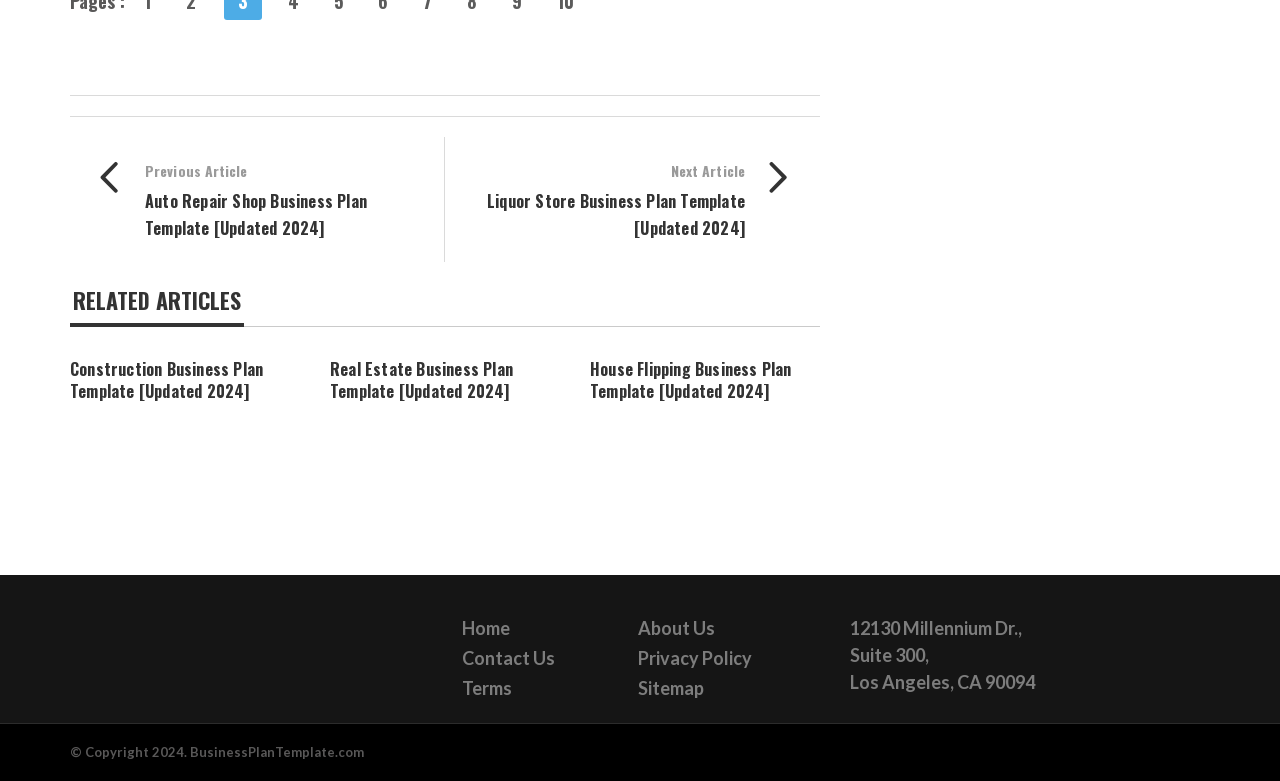Please find and report the bounding box coordinates of the element to click in order to perform the following action: "contact us". The coordinates should be expressed as four float numbers between 0 and 1, in the format [left, top, right, bottom].

[0.361, 0.828, 0.434, 0.856]